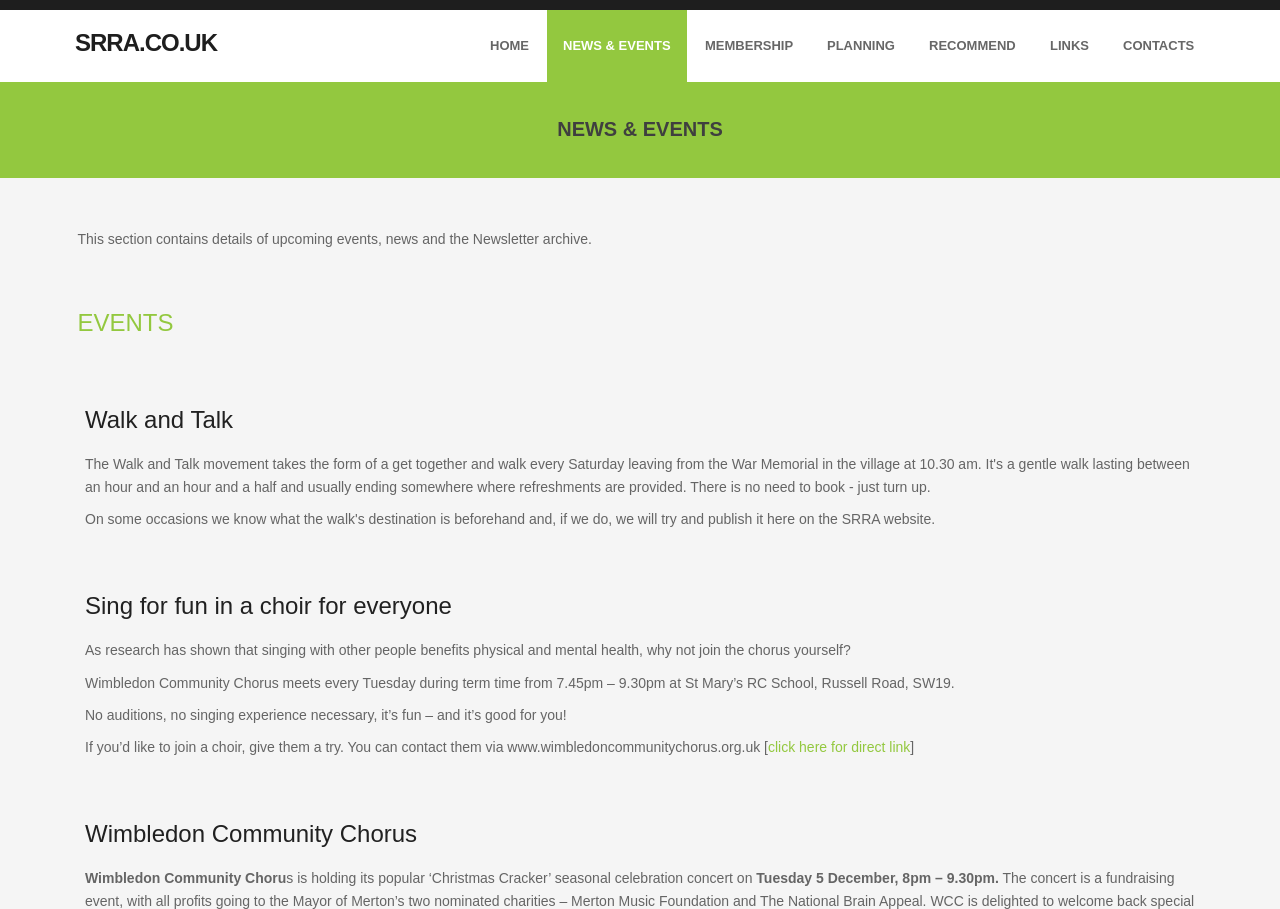Please identify the bounding box coordinates of the clickable area that will allow you to execute the instruction: "read about walk and talk events".

[0.066, 0.448, 0.934, 0.477]